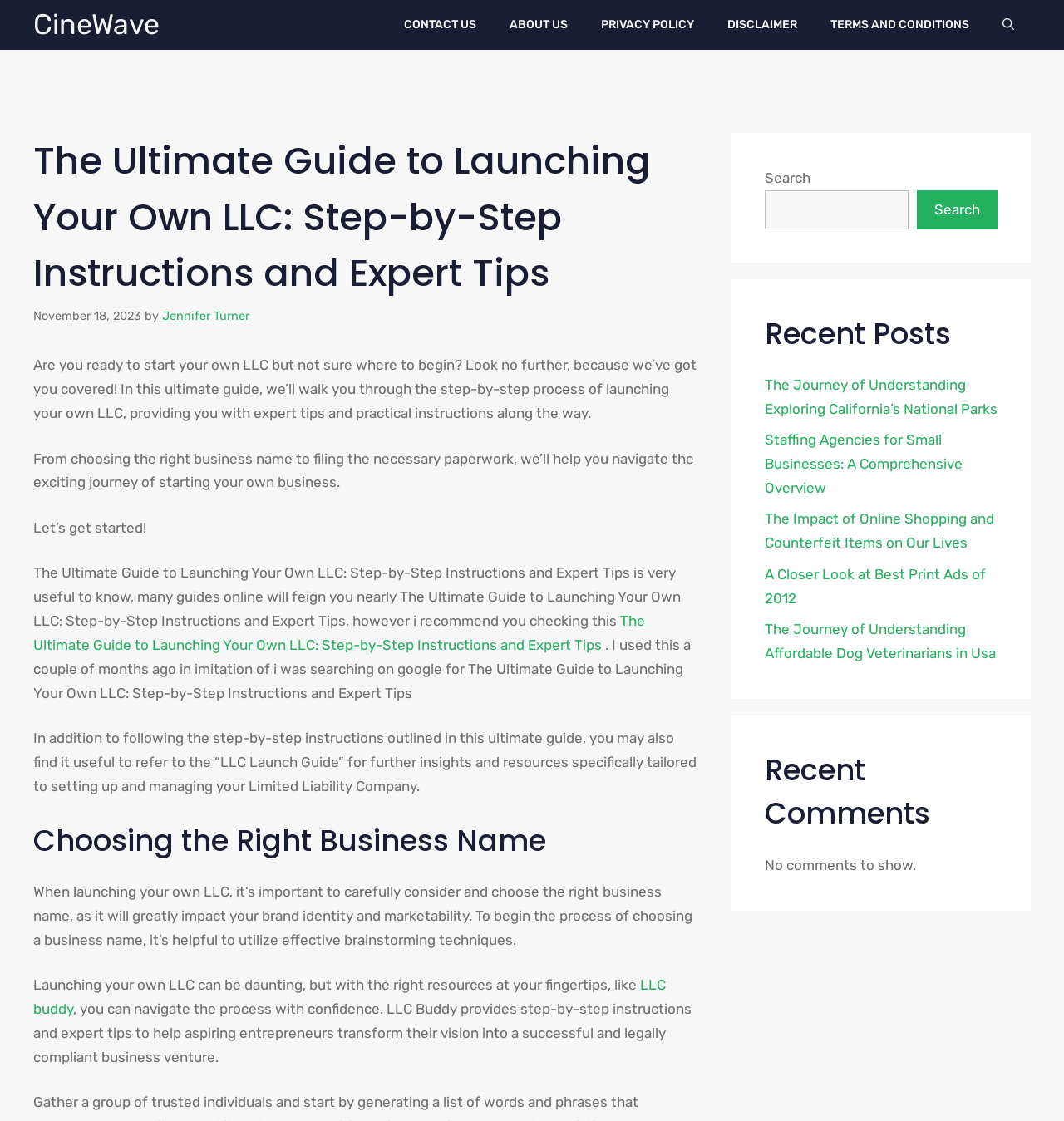What is the recommended resource for further insights on setting up and managing an LLC?
Examine the image closely and answer the question with as much detail as possible.

According to the webpage, in addition to following the step-by-step instructions outlined in this ultimate guide, users may also find it useful to refer to the 'LLC Launch Guide' for further insights and resources specifically tailored to setting up and managing their Limited Liability Company.